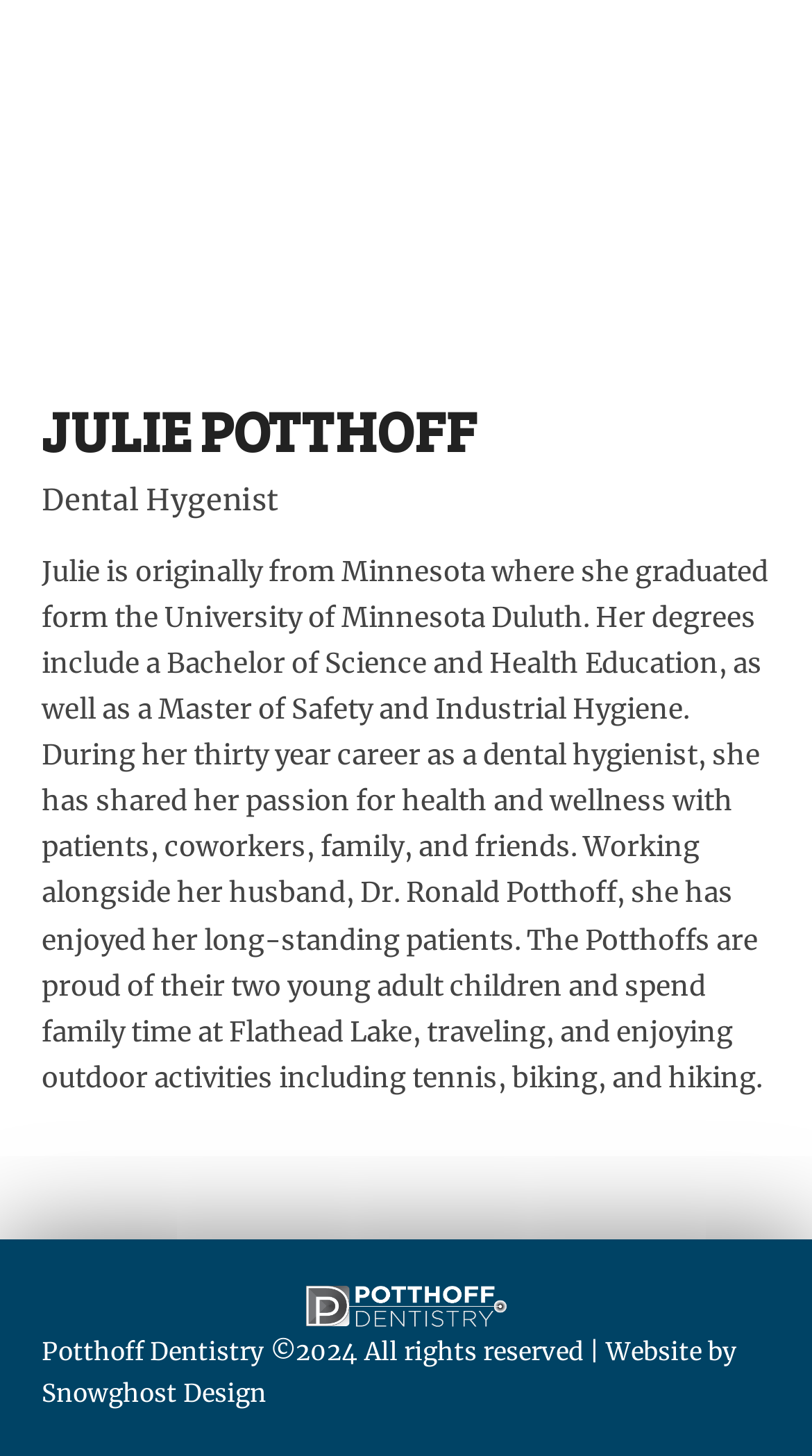Answer the question with a single word or phrase: 
What is the name of the design company that created the website?

Snowghost Design